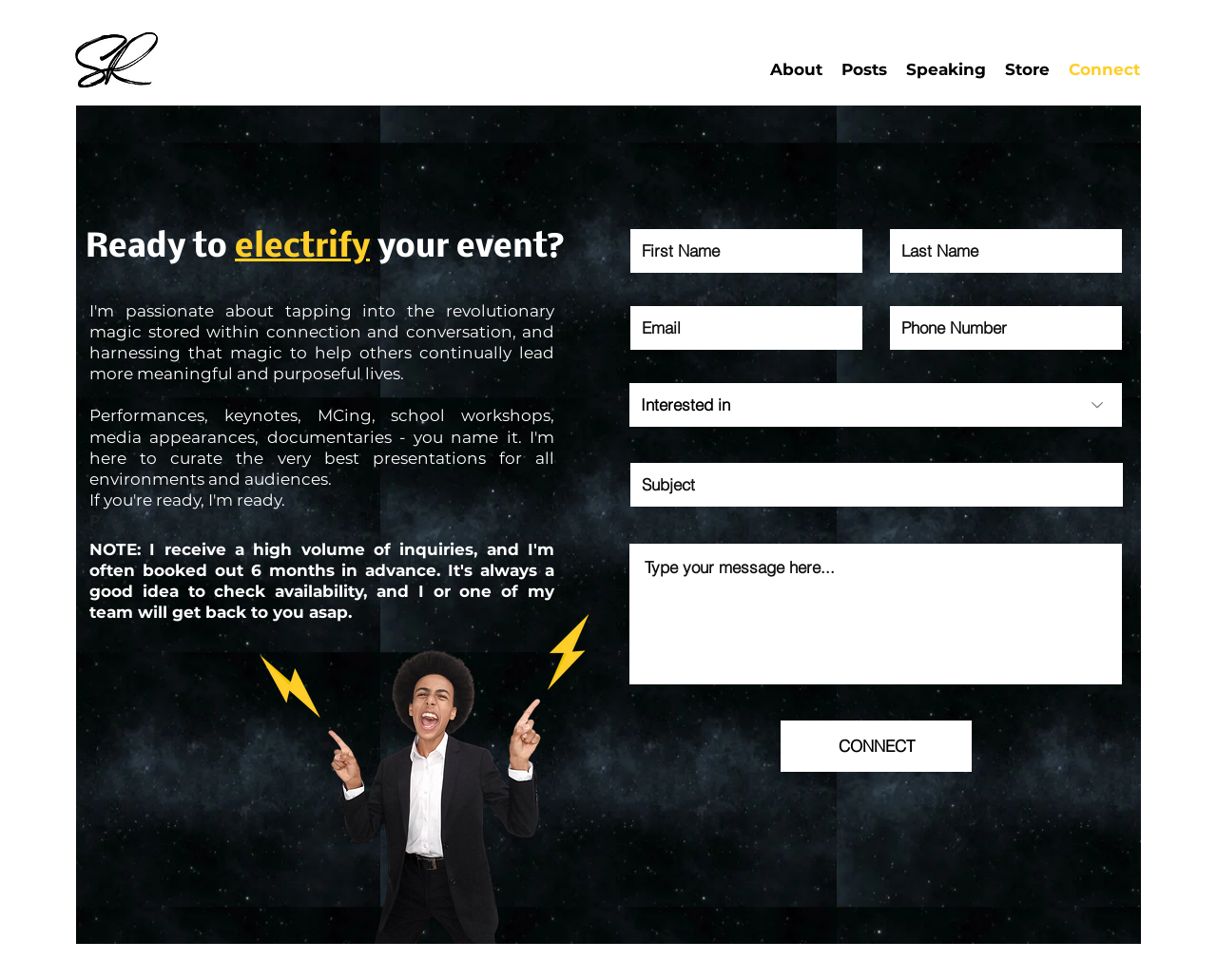What is the purpose of the form?
From the details in the image, provide a complete and detailed answer to the question.

The form on the webpage has fields for First Name, Last Name, Email, Phone Number, and Subject, which suggests that it is used for contact inquiries. The presence of a 'CONNECT' button also implies that the form is used to initiate contact with the speaker or their team.